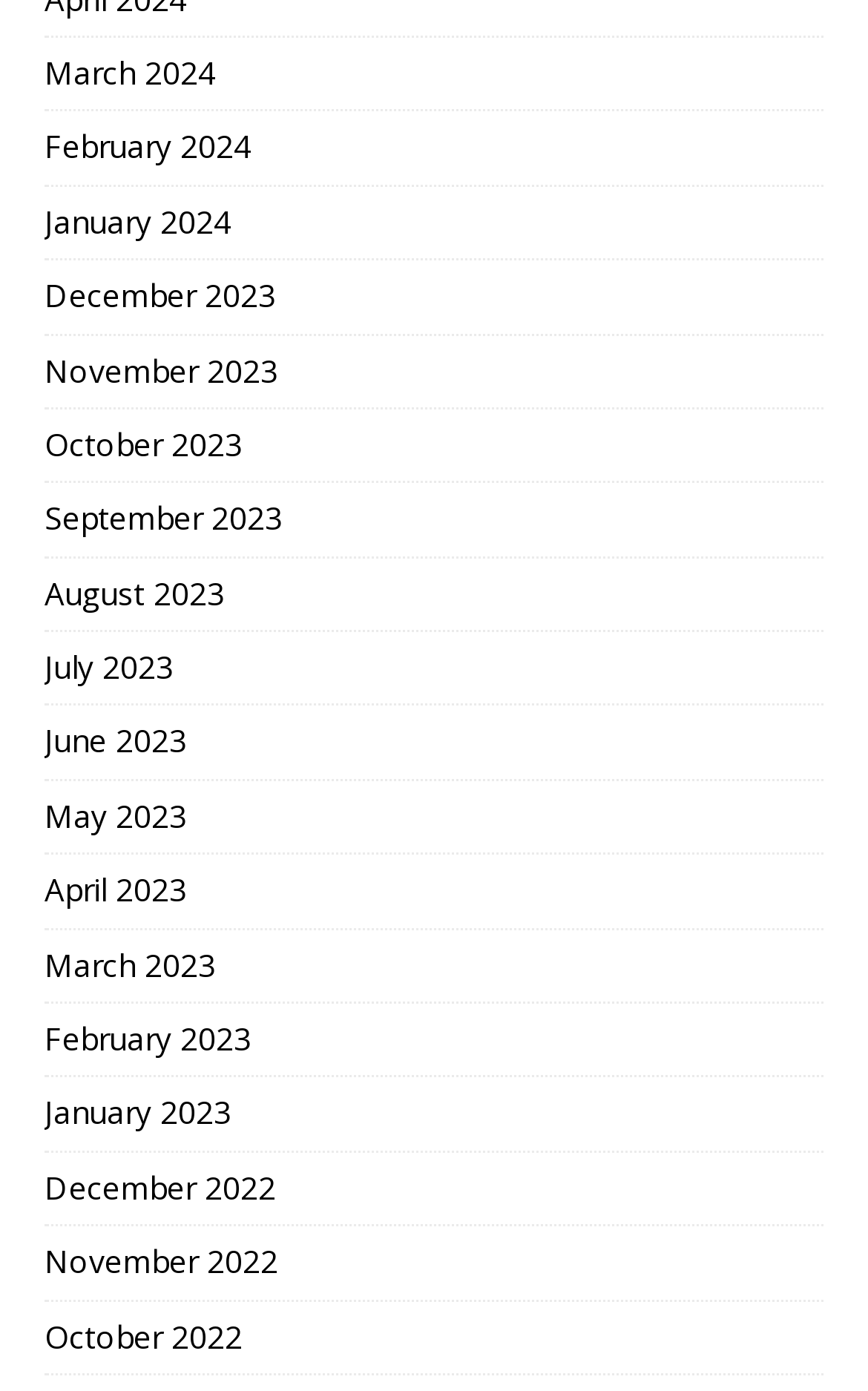How many months are listed in 2024?
Please interpret the details in the image and answer the question thoroughly.

I counted the number of links with '2024' in their text and found that there are three months listed in 2024: March 2024, February 2024, and January 2024.